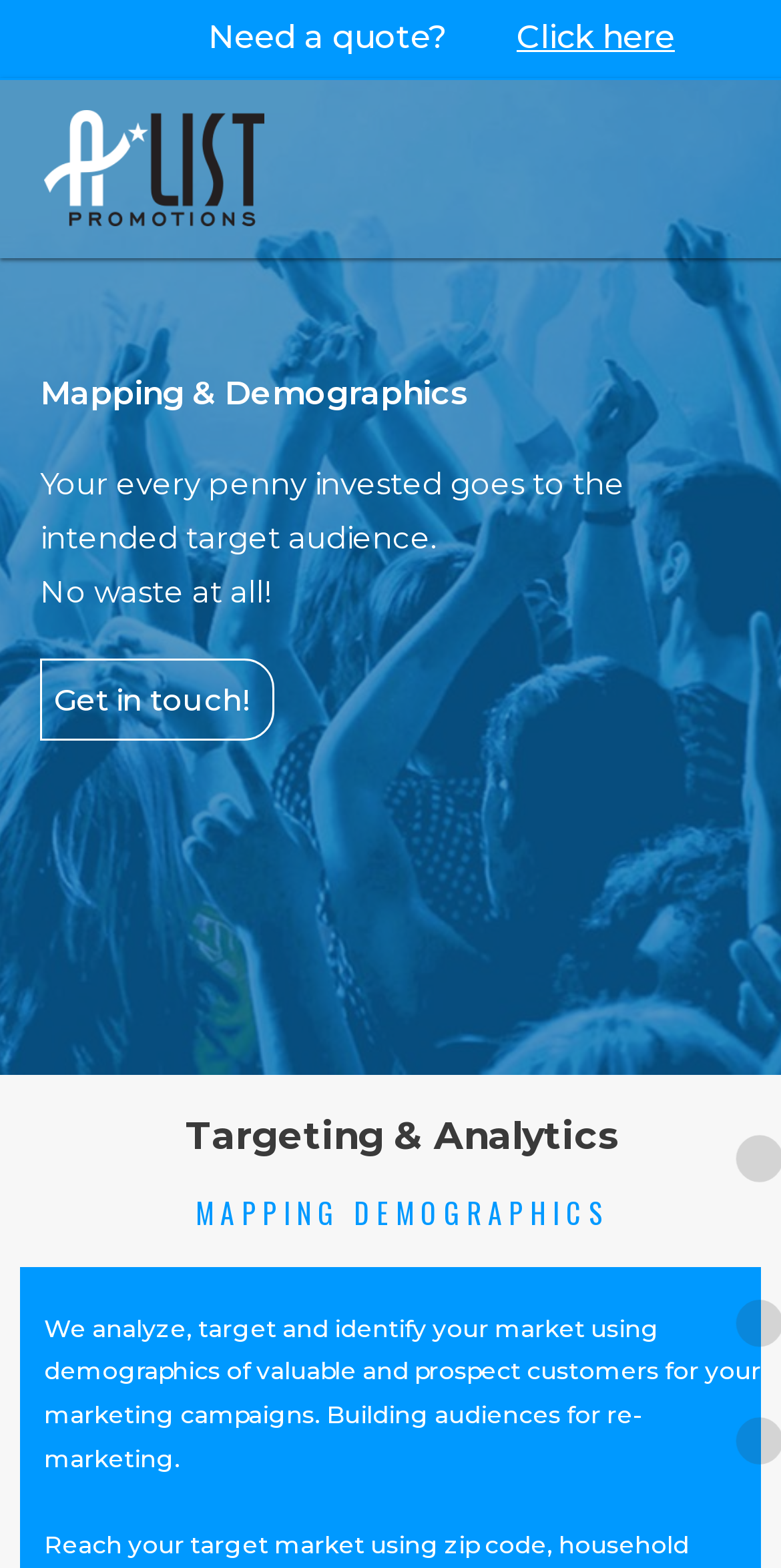How can I get in touch with the company?
Analyze the image and deliver a detailed answer to the question.

The webpage provides a link that says 'Get in touch!' which suggests that clicking on it will allow me to contact the company or learn more about their services.